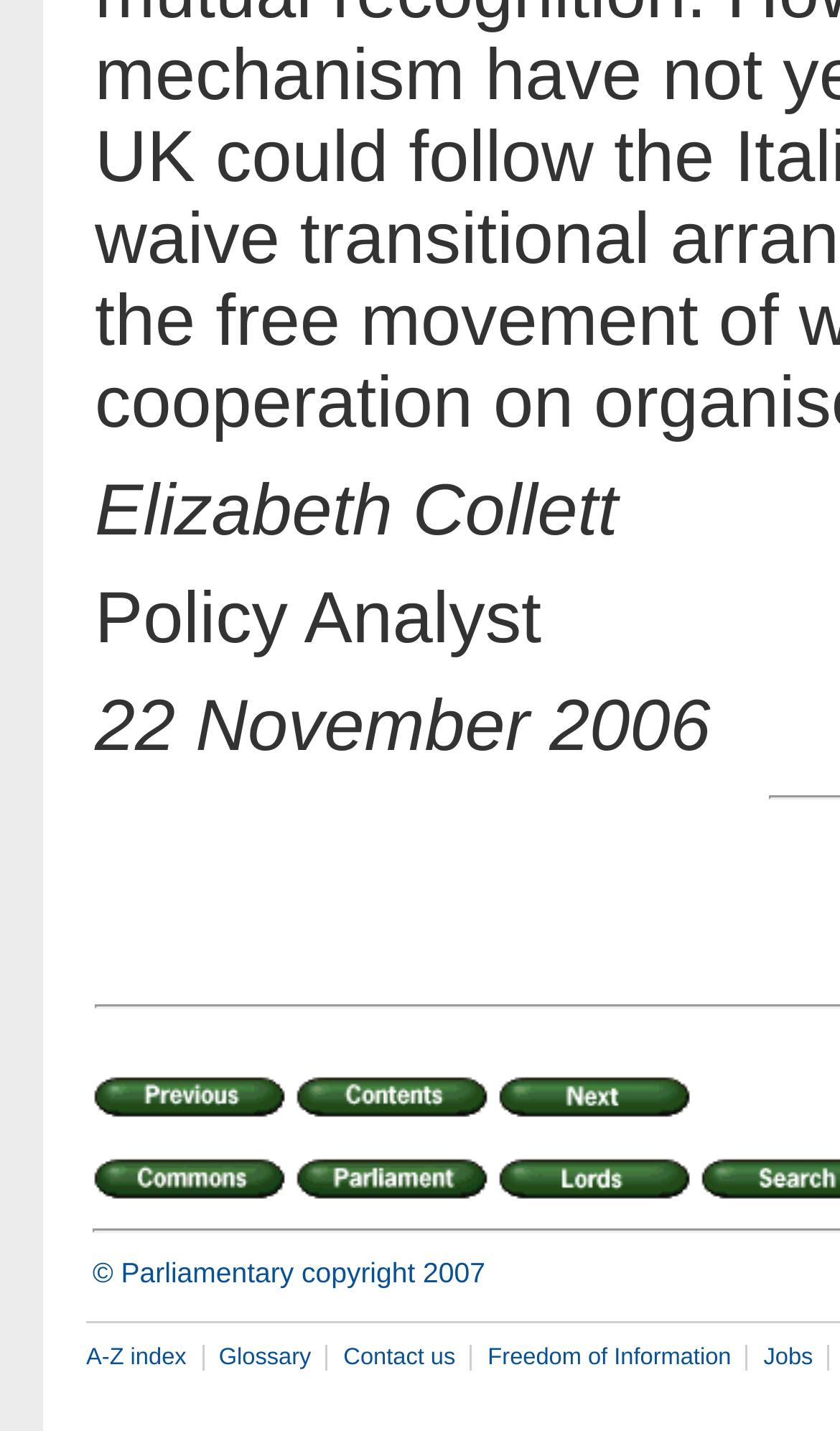Please identify the bounding box coordinates of where to click in order to follow the instruction: "Click on the NoMachine logo".

None